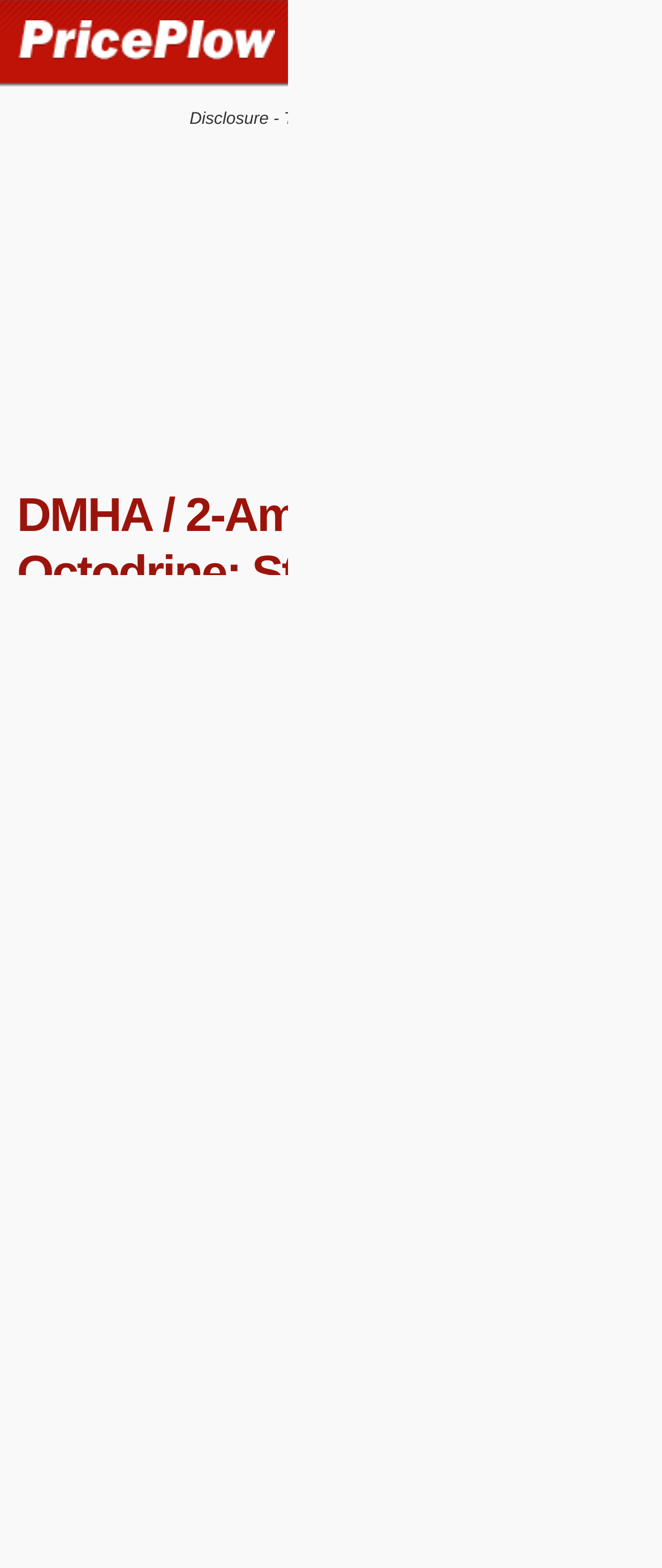Review the image closely and give a comprehensive answer to the question: Who is the author of the article?

I found the author's name by looking at the section below the main heading, where it says 'Published on August 2, 2017 by Mike Roberto'. This indicates that Mike Roberto is the author of the article.